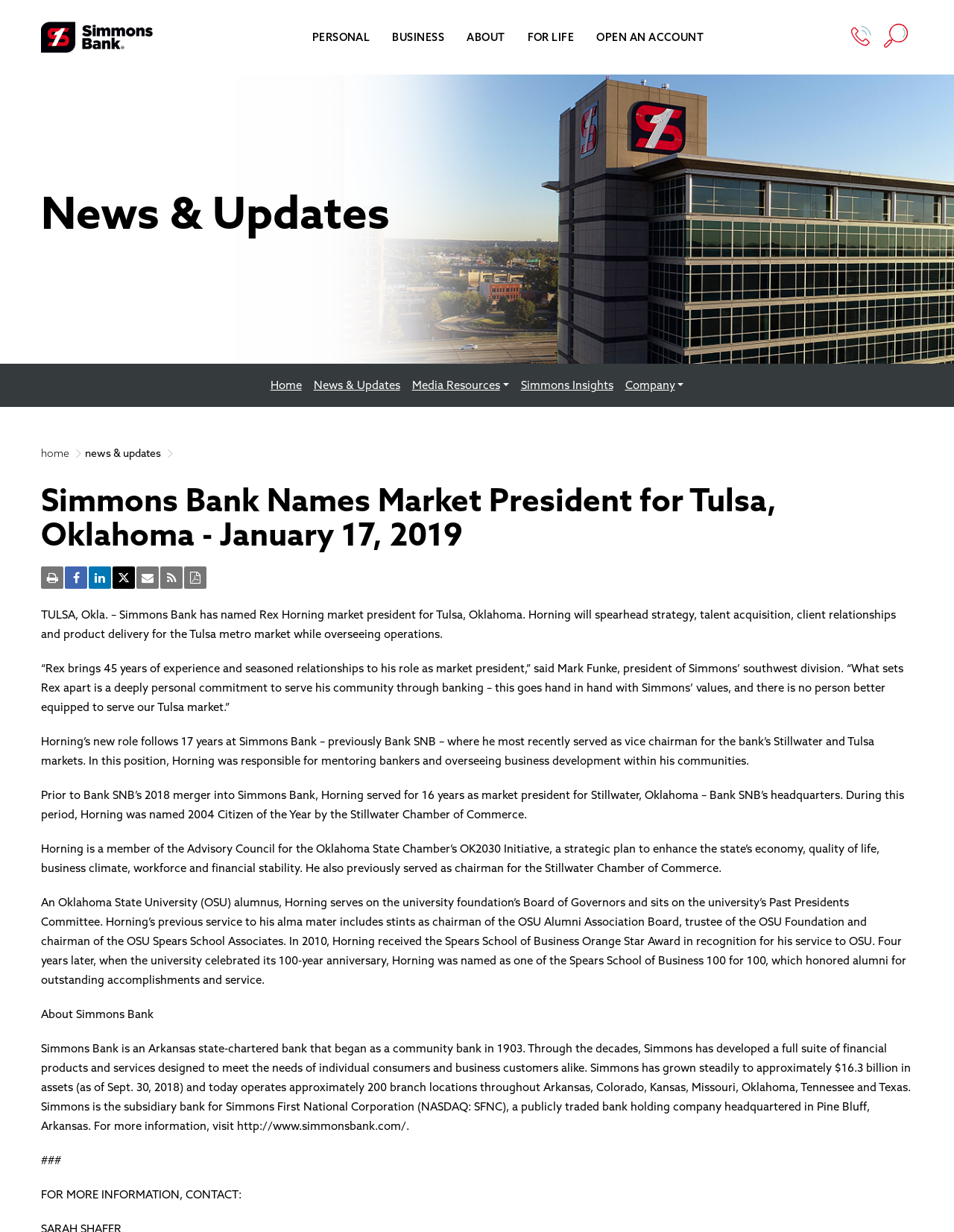What is the name of the university that Rex Horning serves on the foundation’s Board of Governors?
Look at the screenshot and respond with one word or a short phrase.

Oklahoma State University